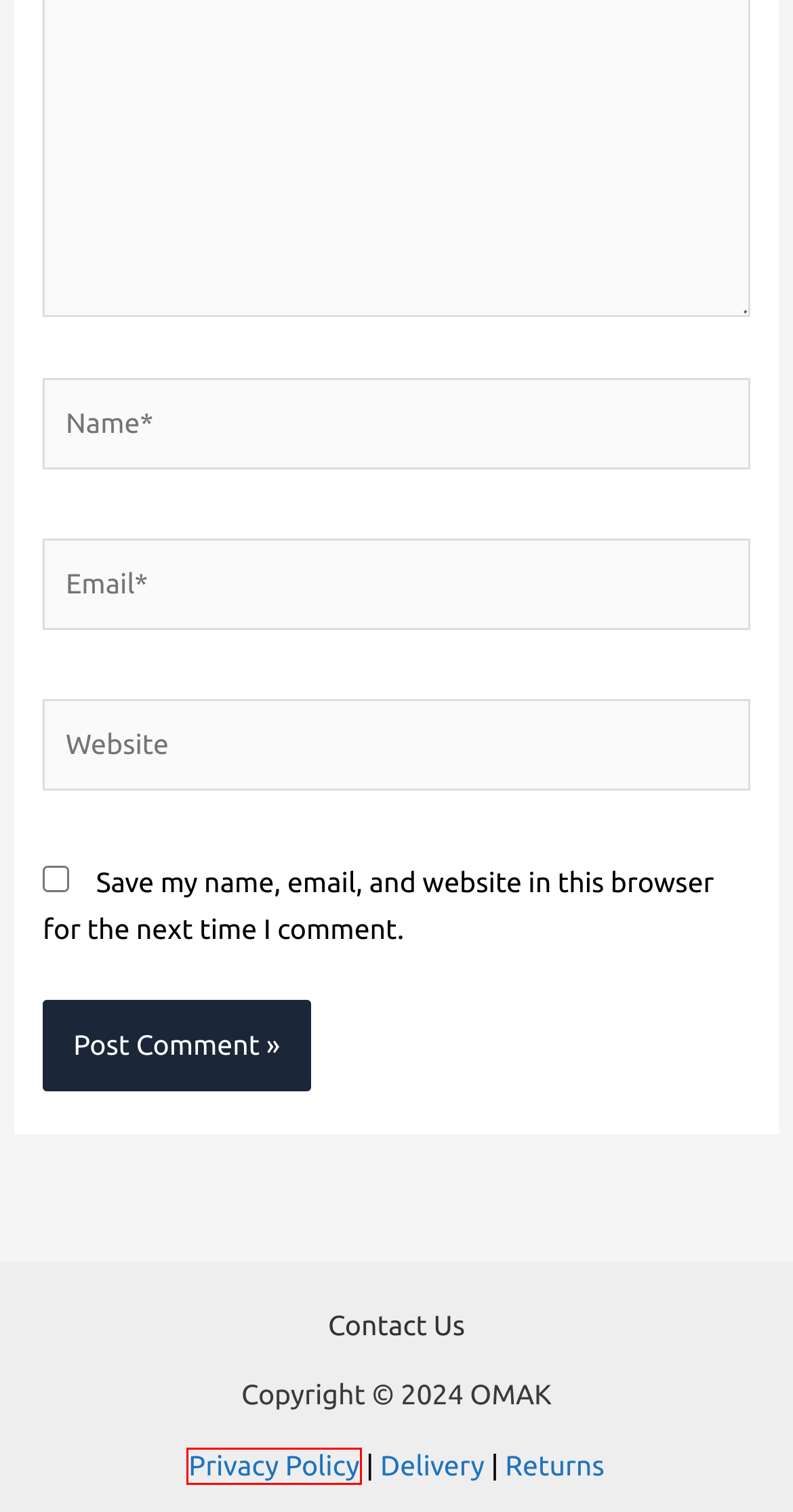Review the screenshot of a webpage that includes a red bounding box. Choose the webpage description that best matches the new webpage displayed after clicking the element within the bounding box. Here are the candidates:
A. Delivery Rates & Policy – OMAK
B. Cart – OMAK
C. Privacy Policy – OMAK
D. Yu Xian – OMAK
E. OMAK – Observe Merits Appreciate Kindness
F. Town of David Dating website is actually satanic, Adeboye is shut it -RCCG pastor – OMAK
G. topp post brudebestillingsnett – OMAK
H. Contact Us – OMAK

C